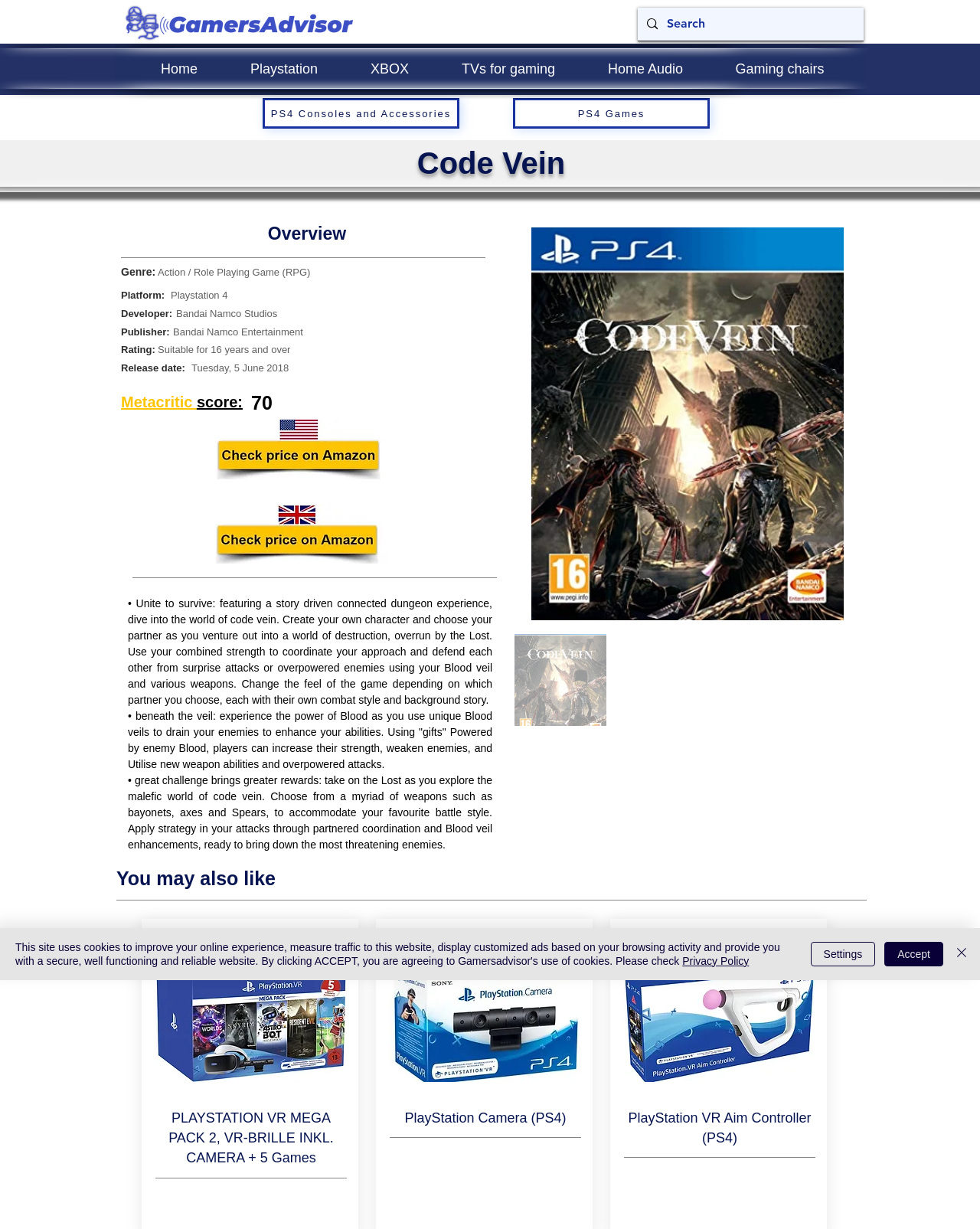Indicate the bounding box coordinates of the element that must be clicked to execute the instruction: "Go to Playstation page". The coordinates should be given as four float numbers between 0 and 1, i.e., [left, top, right, bottom].

[0.229, 0.04, 0.351, 0.072]